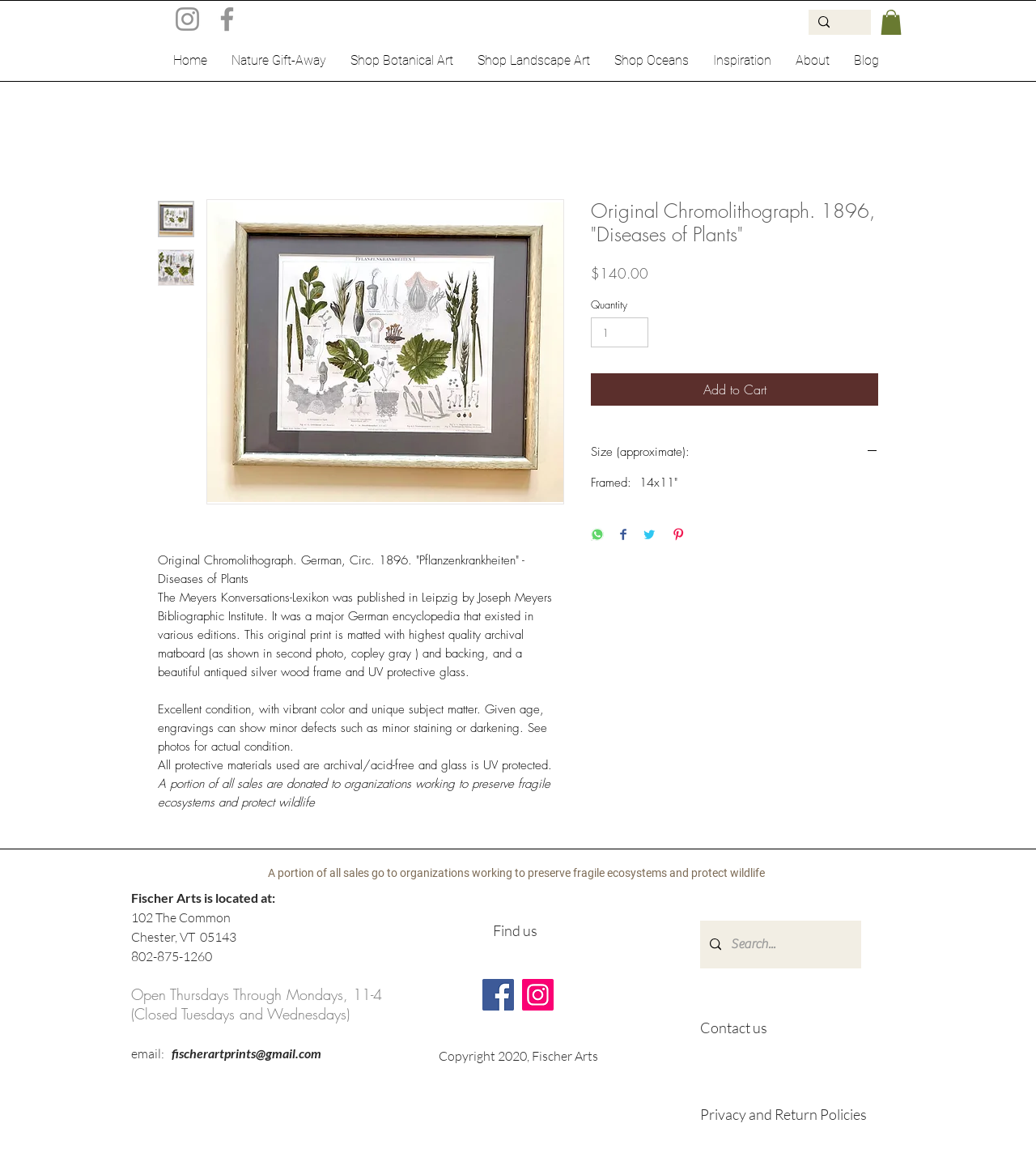What is the name of the organization that donates a portion of its sales to preserve ecosystems?
Based on the image, give a one-word or short phrase answer.

Fischer Arts